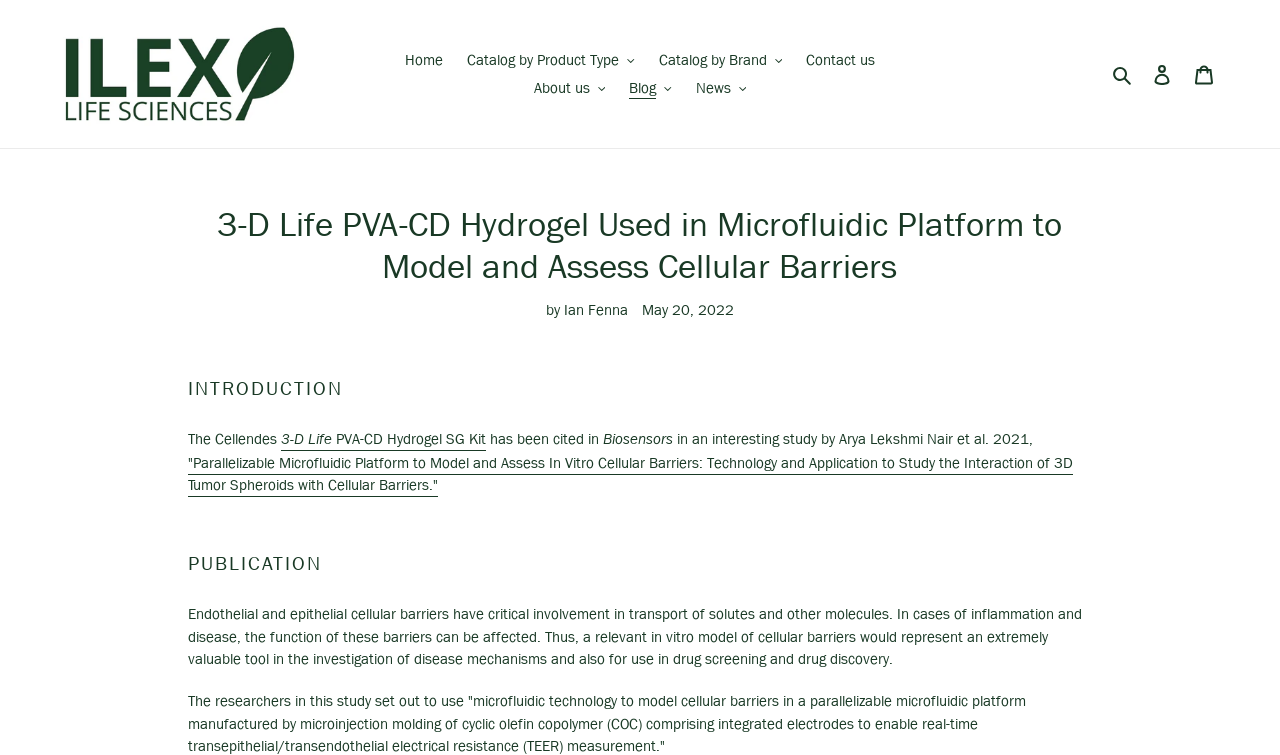Please mark the bounding box coordinates of the area that should be clicked to carry out the instruction: "Search for something".

[0.864, 0.082, 0.891, 0.114]